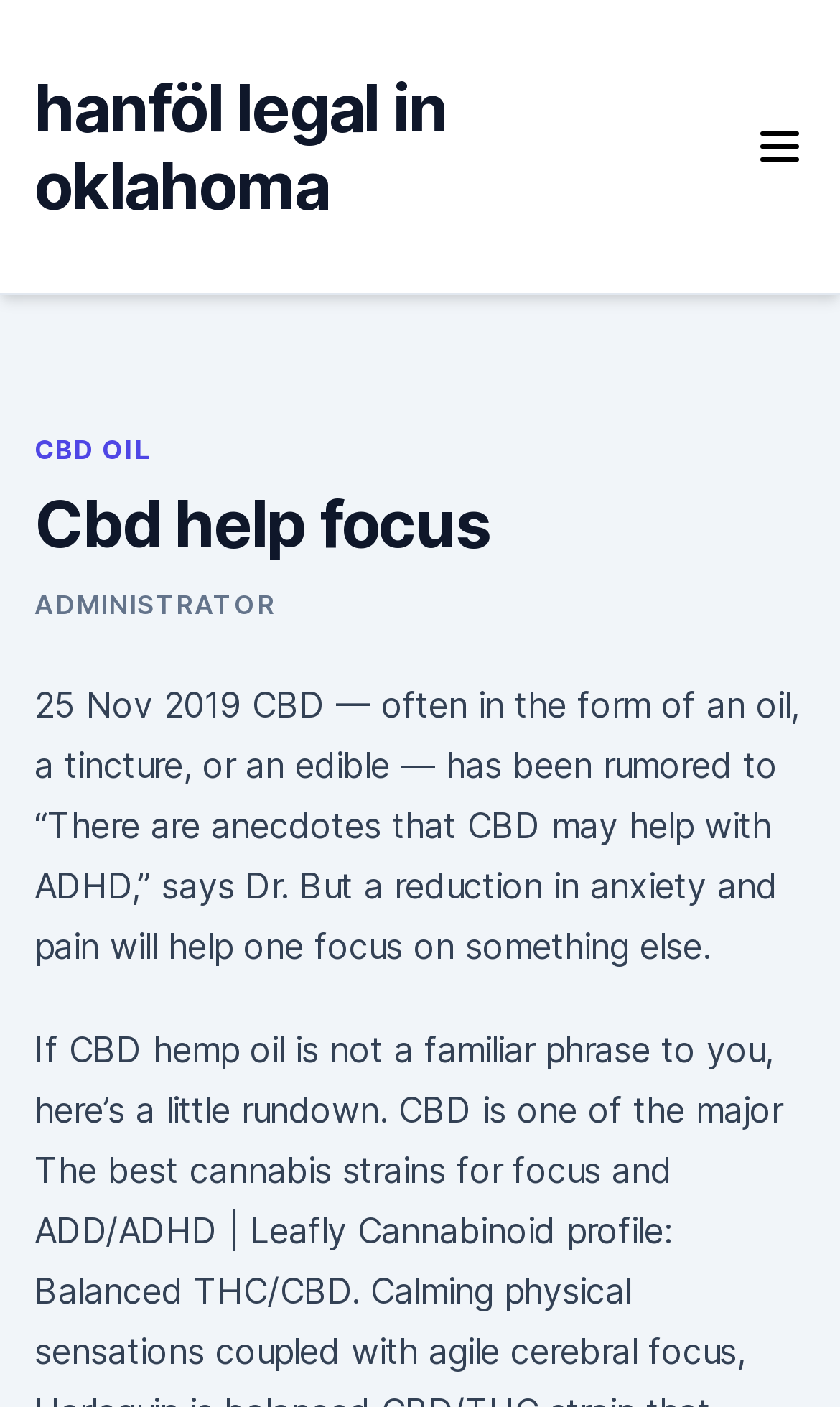Create a detailed narrative of the webpage’s visual and textual elements.

The webpage is about CBD and its potential benefits, particularly in helping with focus. At the top-left corner, there is a link to an article about the legality of Hanföl in Oklahoma. On the top-right corner, there is a button with an image, which expands to reveal a primary menu when clicked. 

Below the button, there is a header section that spans across the top of the page. Within this section, there is a heading that repeats the title "Cbd help focus". To the right of the heading, there is a link to an administrator page. 

Below the header section, there is a block of text that discusses the potential benefits of CBD, including reducing anxiety and pain, which can help individuals focus on other things. The text also mentions that there are anecdotes about CBD helping with ADHD, according to Dr. [last name not mentioned].